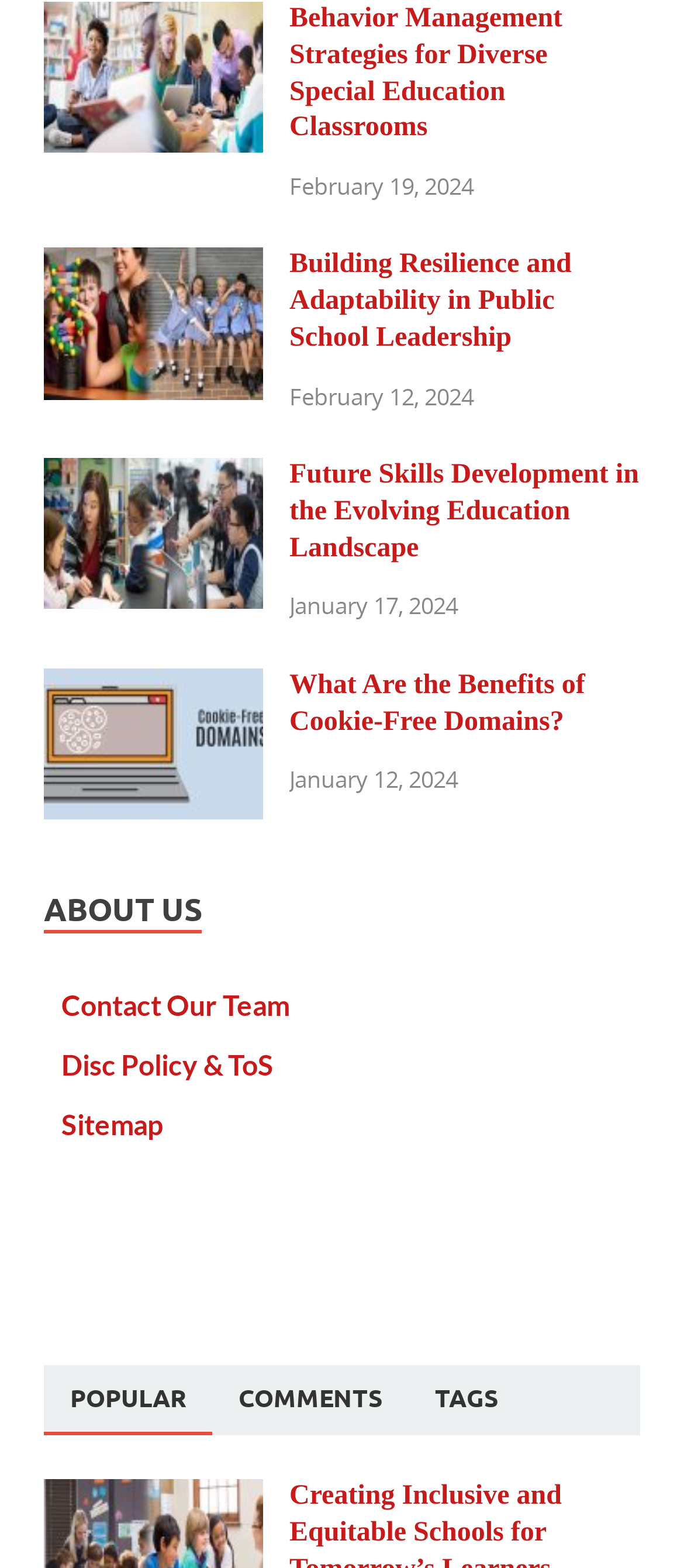Provide a brief response to the question using a single word or phrase: 
What is the category of the tablist?

POPULAR, COMMENTS, TAGS